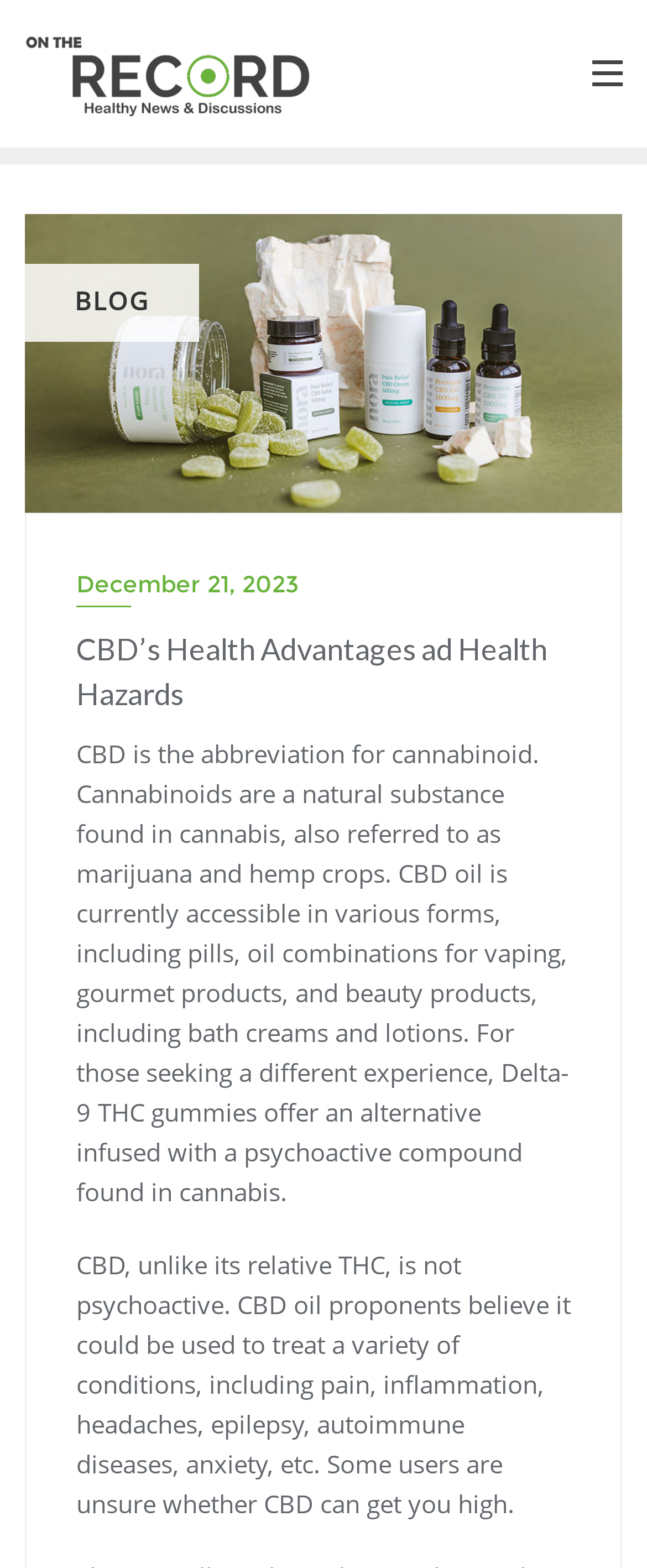Based on the element description alt="Logo", identify the bounding box coordinates for the UI element. The coordinates should be in the format (top-left x, top-left y, bottom-right x, bottom-right y) and within the 0 to 1 range.

[0.038, 0.0, 0.482, 0.094]